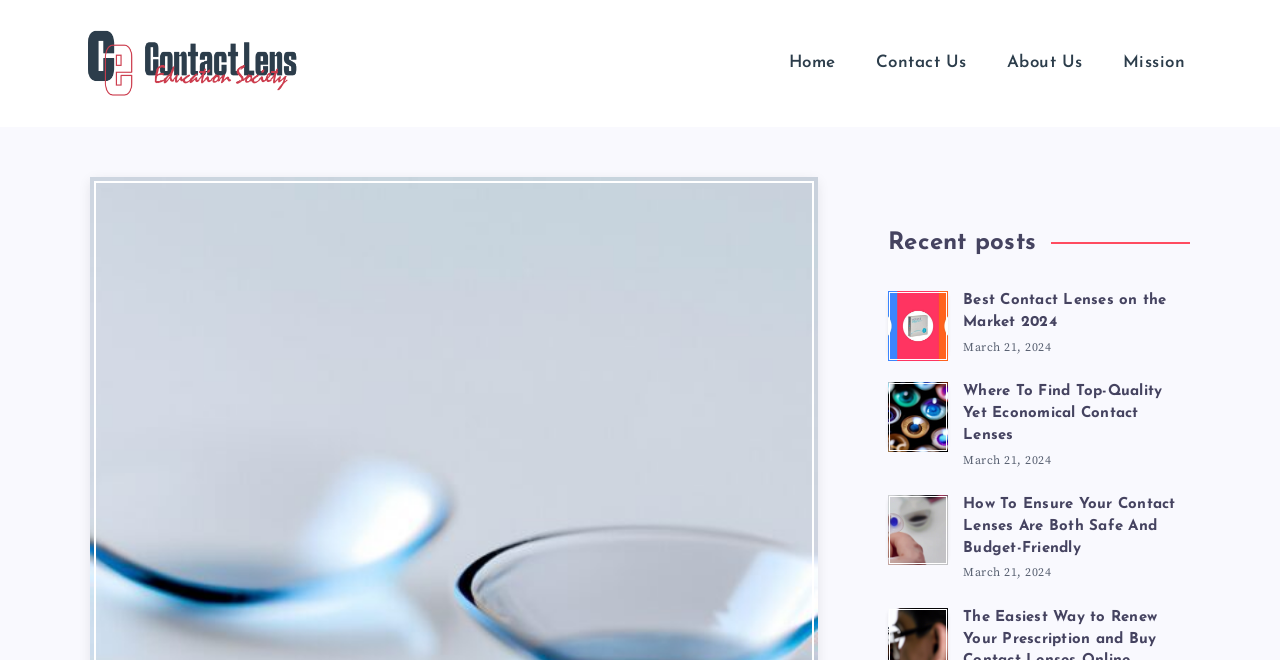Respond to the question below with a single word or phrase: What is the date of the first recent post?

March 21, 2024